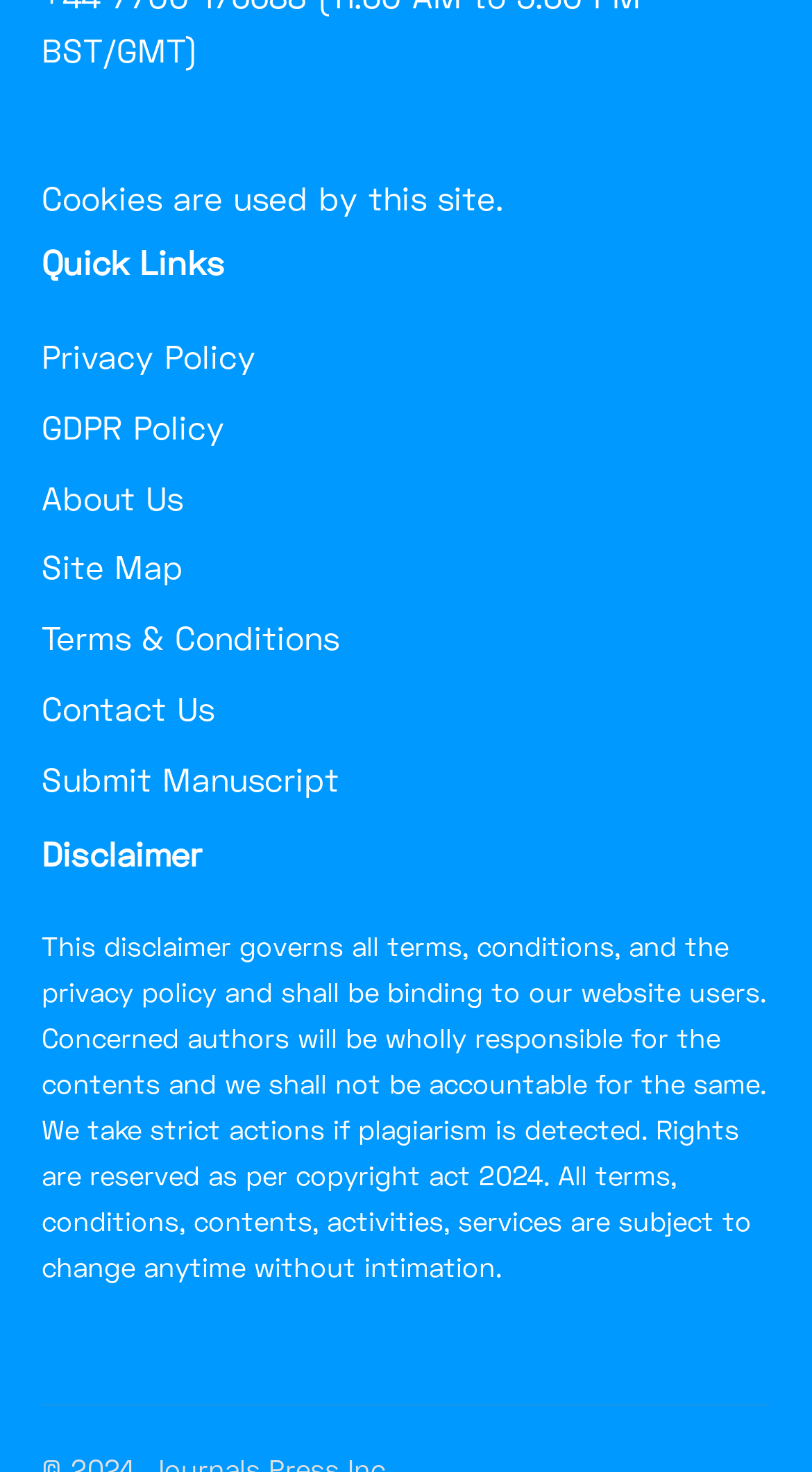Please find the bounding box for the following UI element description. Provide the coordinates in (top-left x, top-left y, bottom-right x, bottom-right y) format, with values between 0 and 1: GDPR Policy

[0.051, 0.277, 0.277, 0.302]